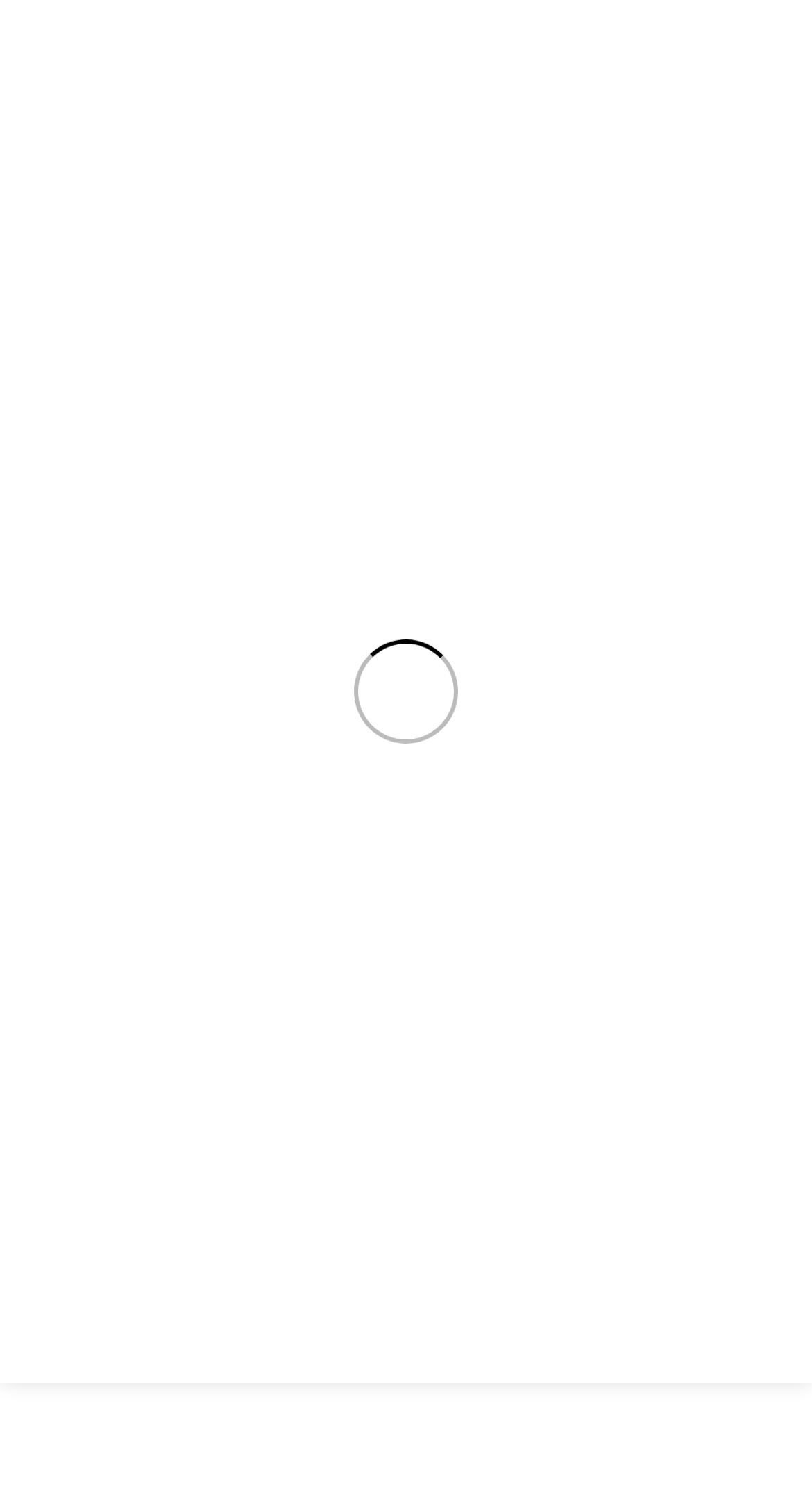Please determine the primary heading and provide its text.

Dove Deeply Nourishing Body Wash